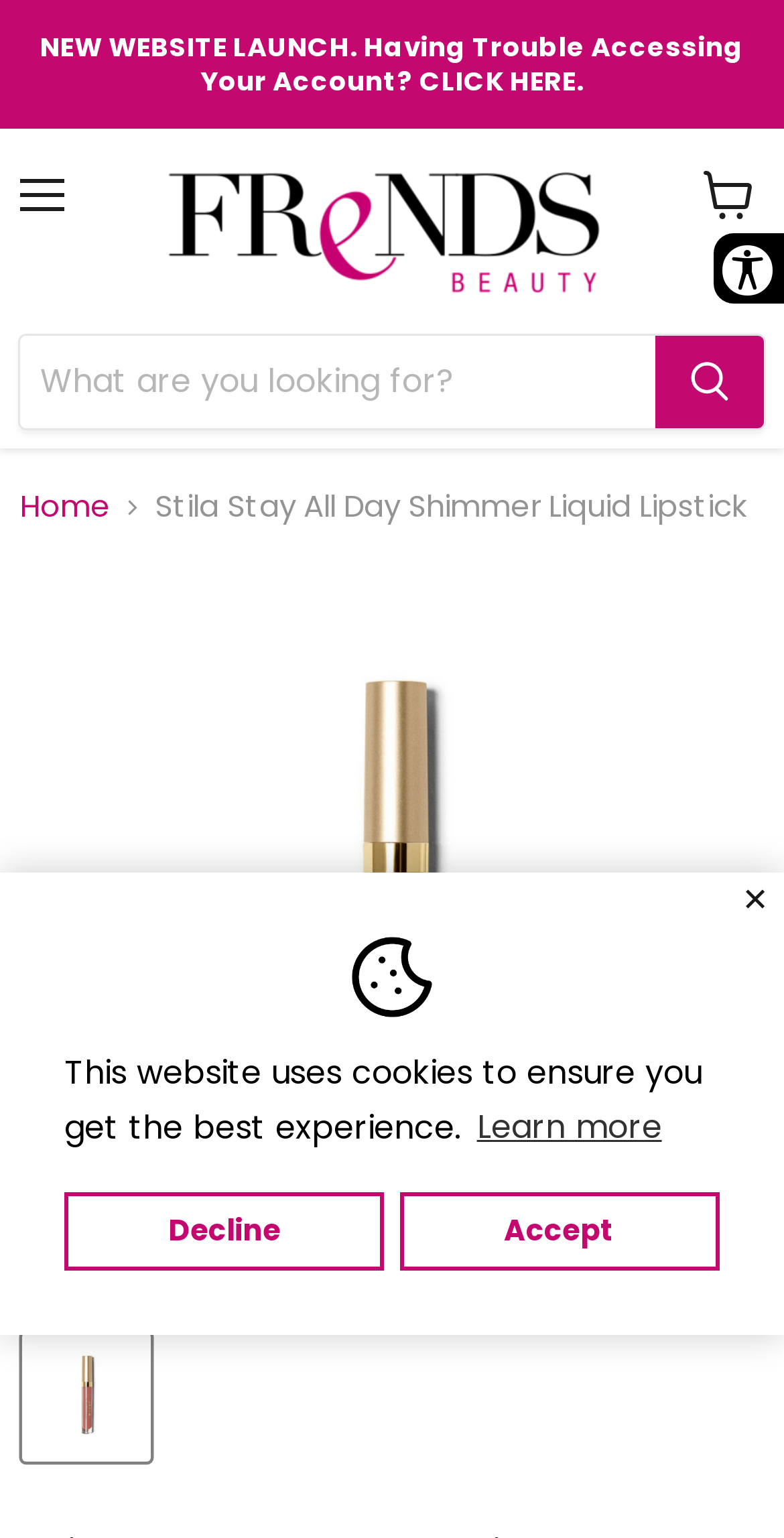Create a full and detailed caption for the entire webpage.

This webpage is about the product "Stila Stay All Day Shimmer Liquid Lipstick" on the online store Frends Beauty. At the top right corner, there is an "accessibility" button. Below it, there is a logo image of Frends Beauty, followed by a message about the website using cookies to ensure the best experience. There are three buttons related to cookies: "Learn more", "deny cookies", and "allow cookies". 

On the top left corner, there is a button to dismiss the cookie message. Next to it, there is a link to a new website launch announcement, which is followed by a button labeled "Menu". 

Below the menu button, there is a layout table with a link inside. On the right side of the layout table, there is a search bar with a textbox and a search button. 

At the top right corner, there is a link to view the cart, accompanied by a small image. Below the cart link, there is a navigation section with breadcrumbs, showing the path from the home page to the current product page. The product name "Stila Stay All Day Shimmer Liquid Lipstick" is displayed prominently in this section.

The main content of the page is an image of the product, which can be zoomed in by clicking the "Tap to zoom" button. There is also a smaller thumbnail image of the product on the right side of the page.